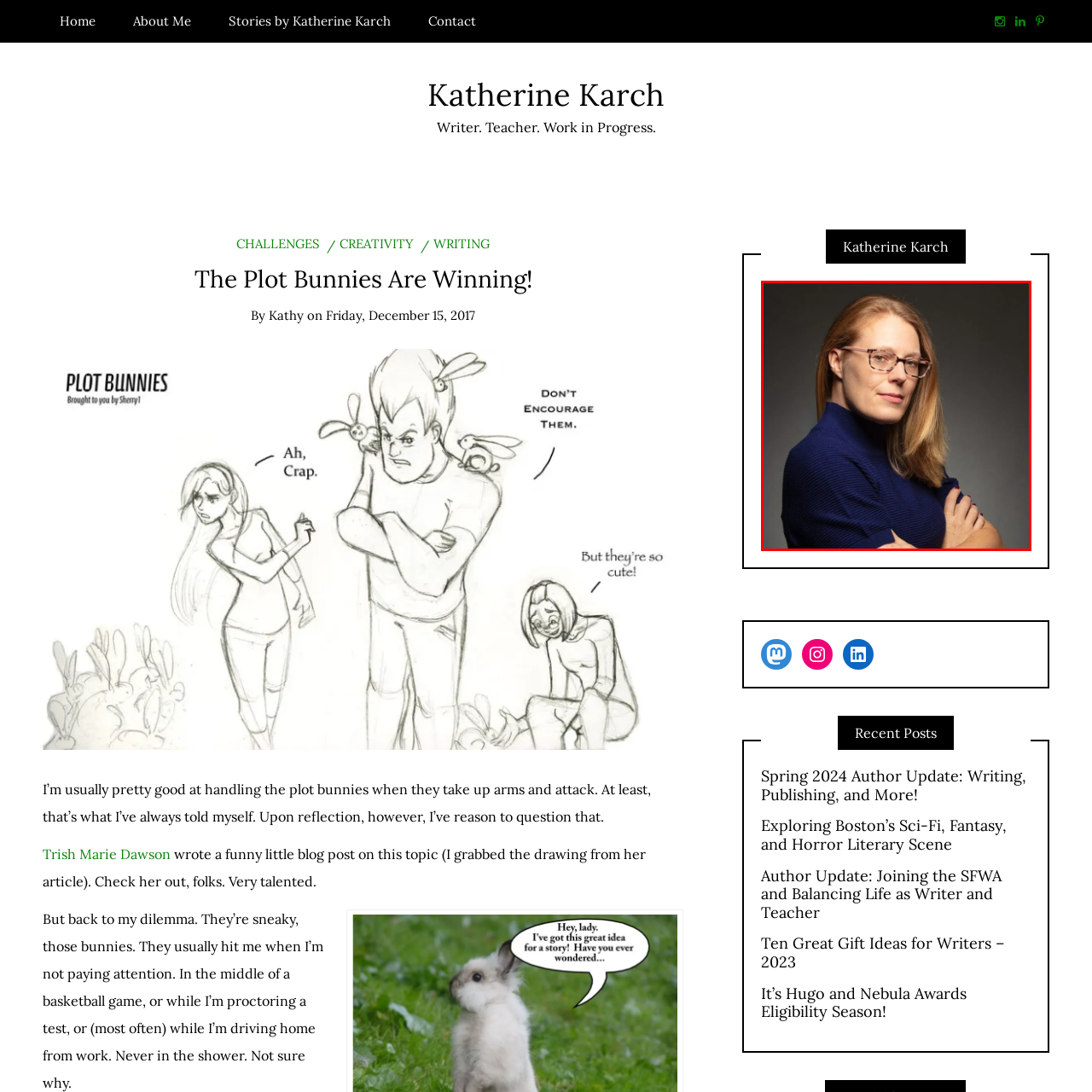Look at the image enclosed by the red boundary and give a detailed answer to the following question, grounding your response in the image's content: 
What color is Katherine's sweater?

The caption explicitly states that Katherine is wearing a dark blue sweater, which is a key aspect of her attire in the portrait.